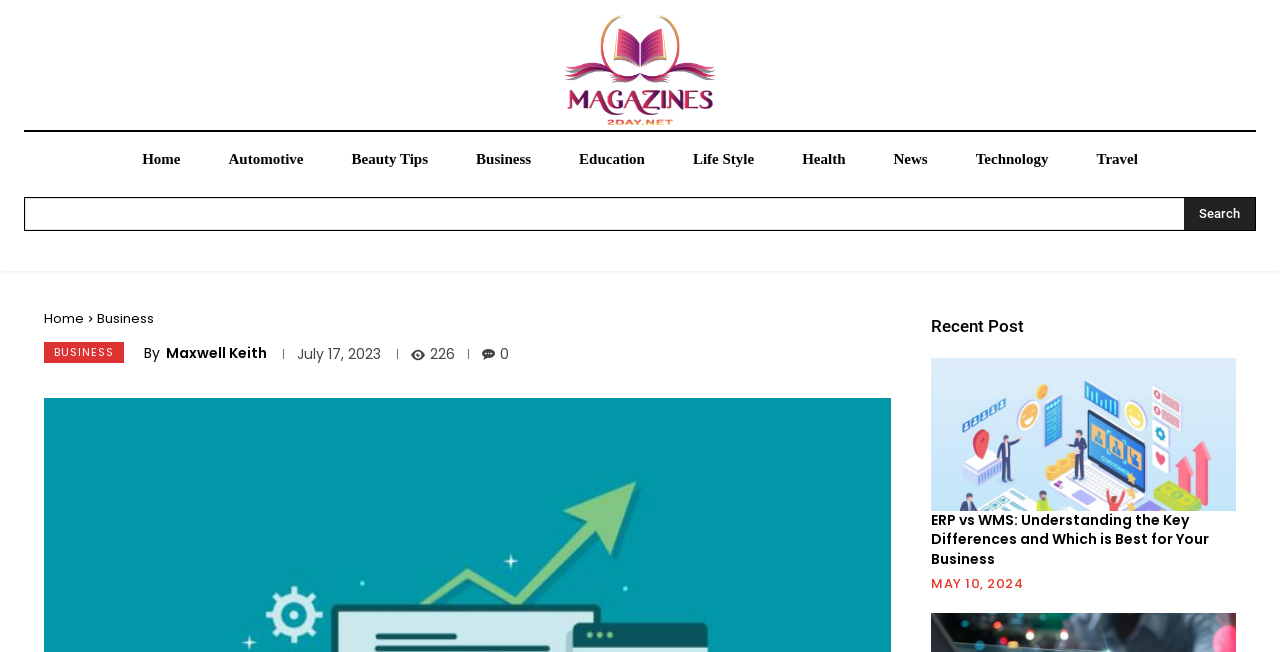Who is the author of the article?
Can you provide a detailed and comprehensive answer to the question?

The author of the article is Maxwell Keith, which is mentioned below the title of the article with the publication date.